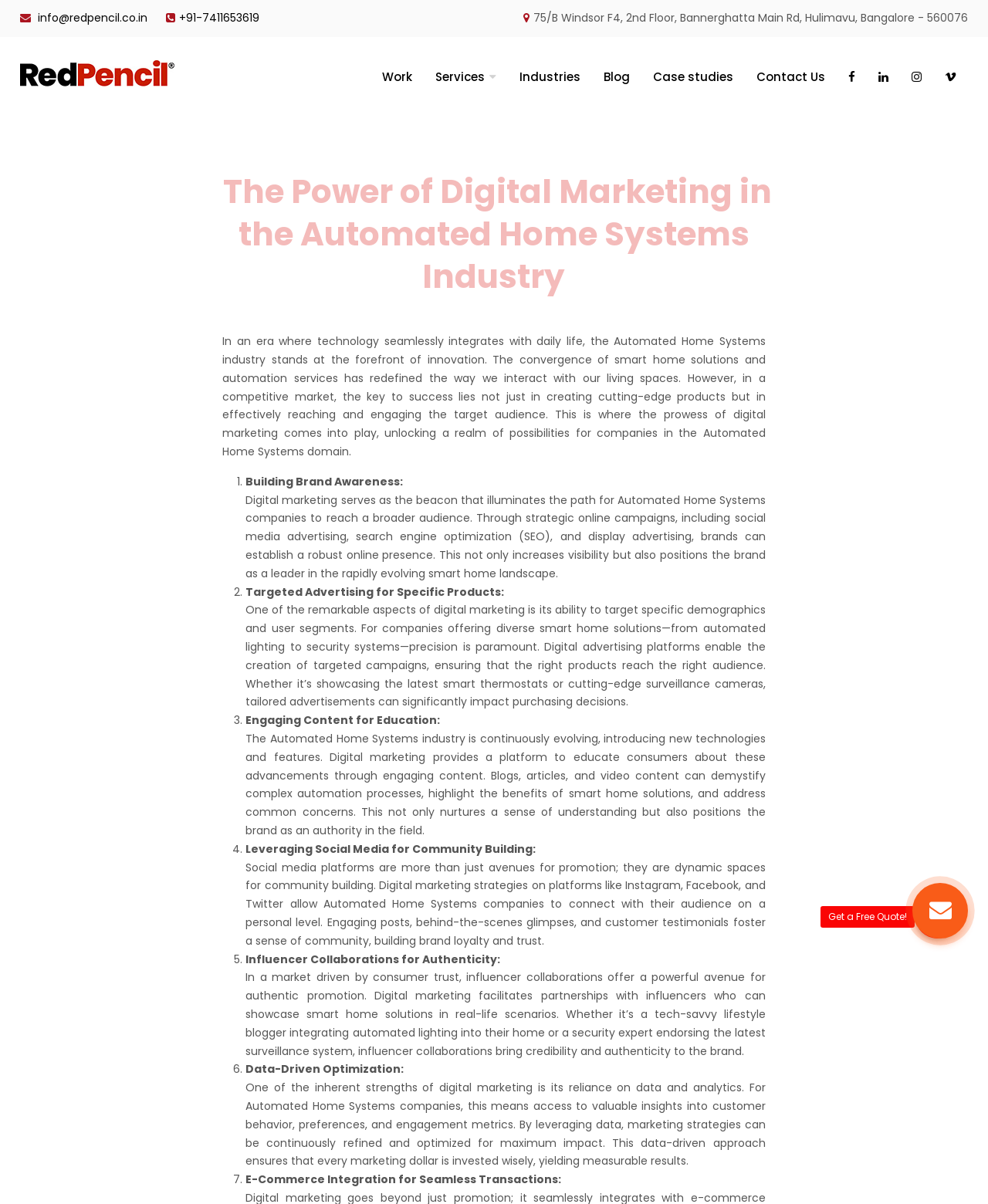Provide an in-depth caption for the elements present on the webpage.

The webpage is about the power of digital marketing in the Automated Home Systems industry. At the top, there is a logo of Red Pencil, a company that provides digital marketing services, along with a navigation menu that includes links to "Work", "Services", "Industries", "Blog", "Case studies", and "Contact Us". 

Below the navigation menu, there is a heading that reads "The Power of Digital Marketing in the Automated Home Systems Industry". This is followed by a paragraph of text that explains how digital marketing can help companies in the Automated Home Systems industry reach and engage their target audience.

The main content of the webpage is divided into seven sections, each with a numbered list marker and a subheading. The sections discuss the benefits of digital marketing for Automated Home Systems companies, including building brand awareness, targeted advertising, engaging content for education, leveraging social media for community building, influencer collaborations for authenticity, data-driven optimization, and e-commerce integration for seamless transactions. Each section has a brief description of how digital marketing can help companies in the industry.

At the bottom of the page, there is a call-to-action button that reads "Get a Free Quote!" and a footer section that includes the company's address and contact information. There are also social media links and a link to the company's email address.